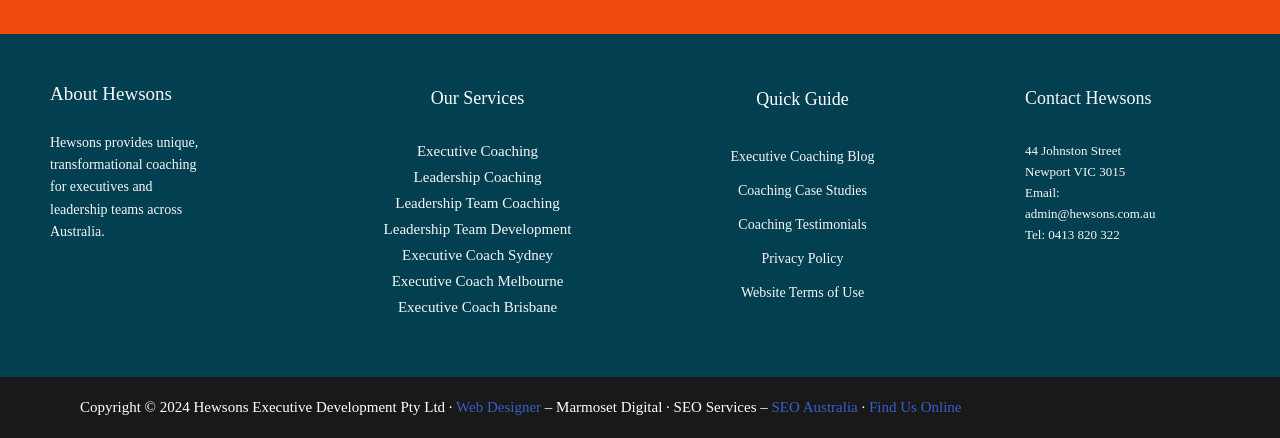Given the element description, predict the bounding box coordinates in the format (top-left x, top-left y, bottom-right x, bottom-right y), using floating point numbers between 0 and 1: Executive Coaching Blog

[0.555, 0.32, 0.699, 0.397]